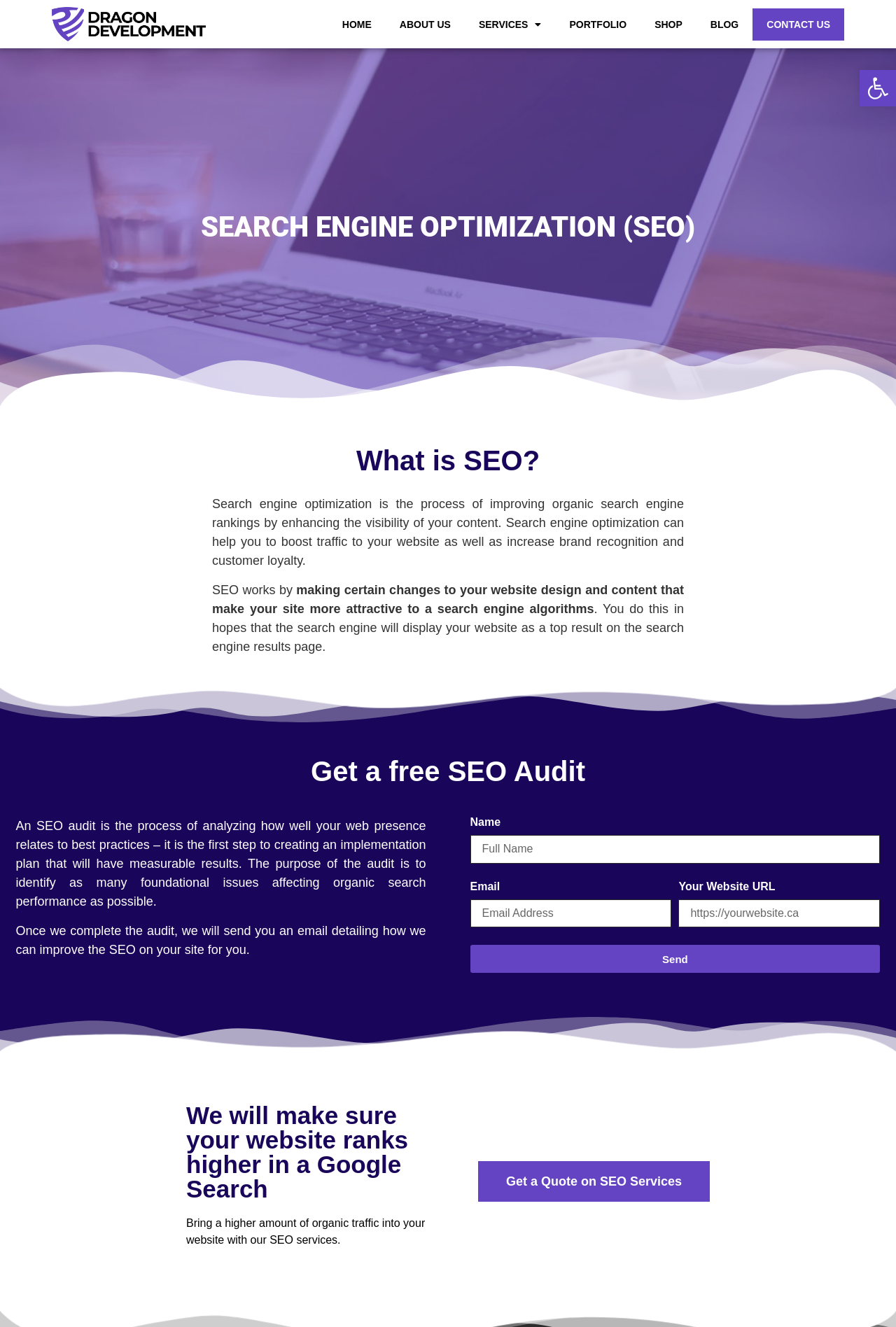Please locate the bounding box coordinates of the element's region that needs to be clicked to follow the instruction: "Enter your name in the input field". The bounding box coordinates should be provided as four float numbers between 0 and 1, i.e., [left, top, right, bottom].

[0.525, 0.629, 0.982, 0.651]